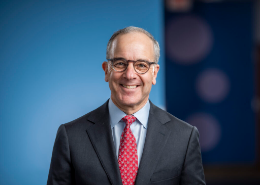What is the dominant color of the background?
Look at the image and respond with a one-word or short-phrase answer.

Blue